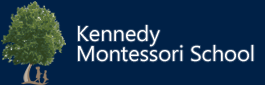Give an in-depth summary of the scene depicted in the image.

The image features the logo of Kennedy Montessori School, prominently displaying the name alongside a stylized tree graphic. The design reflects the school's commitment to nurturing growth and development in children, encapsulating the Montessori philosophy of education. Below the tree, two children can be seen playing, symbolizing a focus on creativity and social interaction. This logo encapsulates the welcoming and vibrant environment that the school strives to provide for its students and their families. The deep blue background enhances the readability of the school's name, highlighting its identity within the educational community.